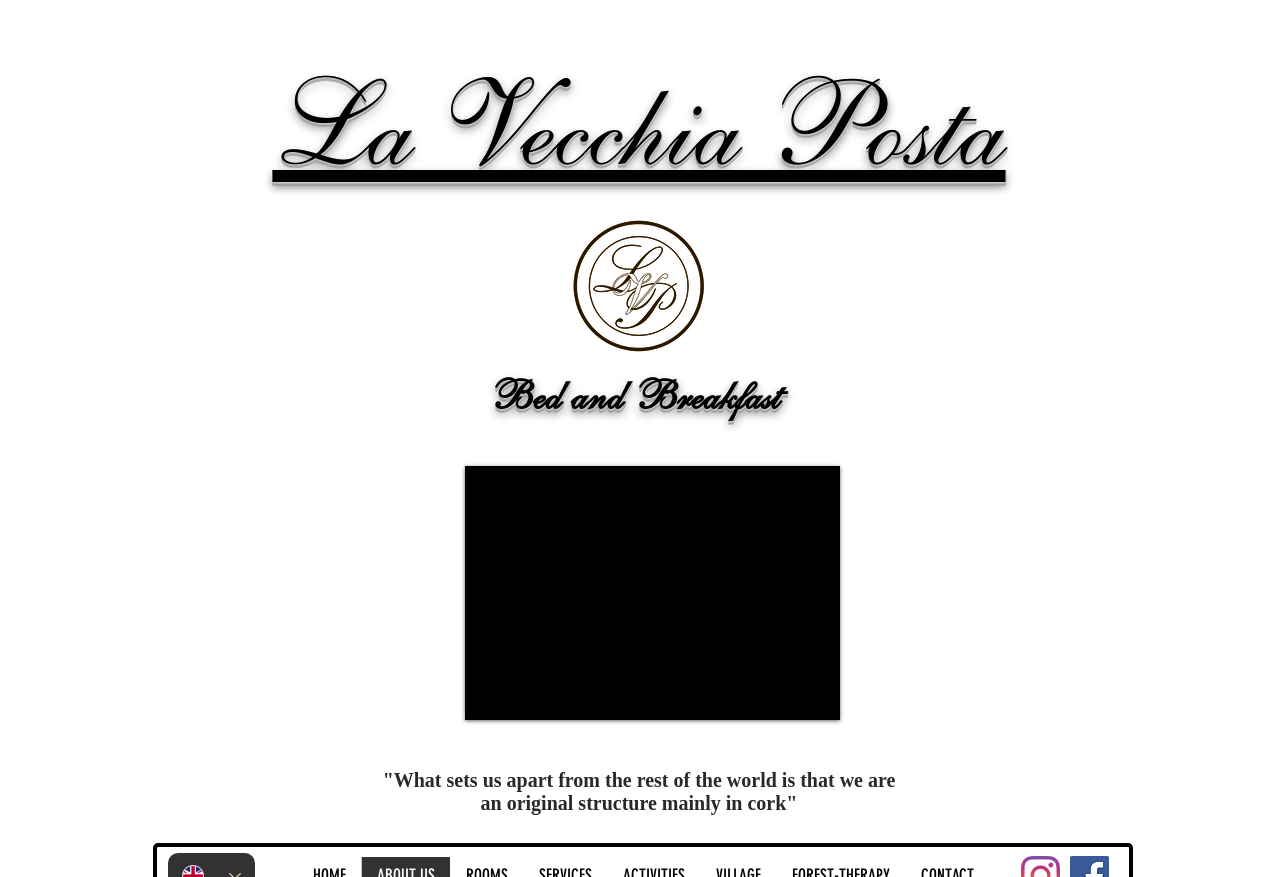Please provide a comprehensive answer to the question below using the information from the image: What is the main material used in the structure of the B&B?

The main material used in the structure of the B&B is mentioned in the StaticText element as 'an original structure mainly in cork'.